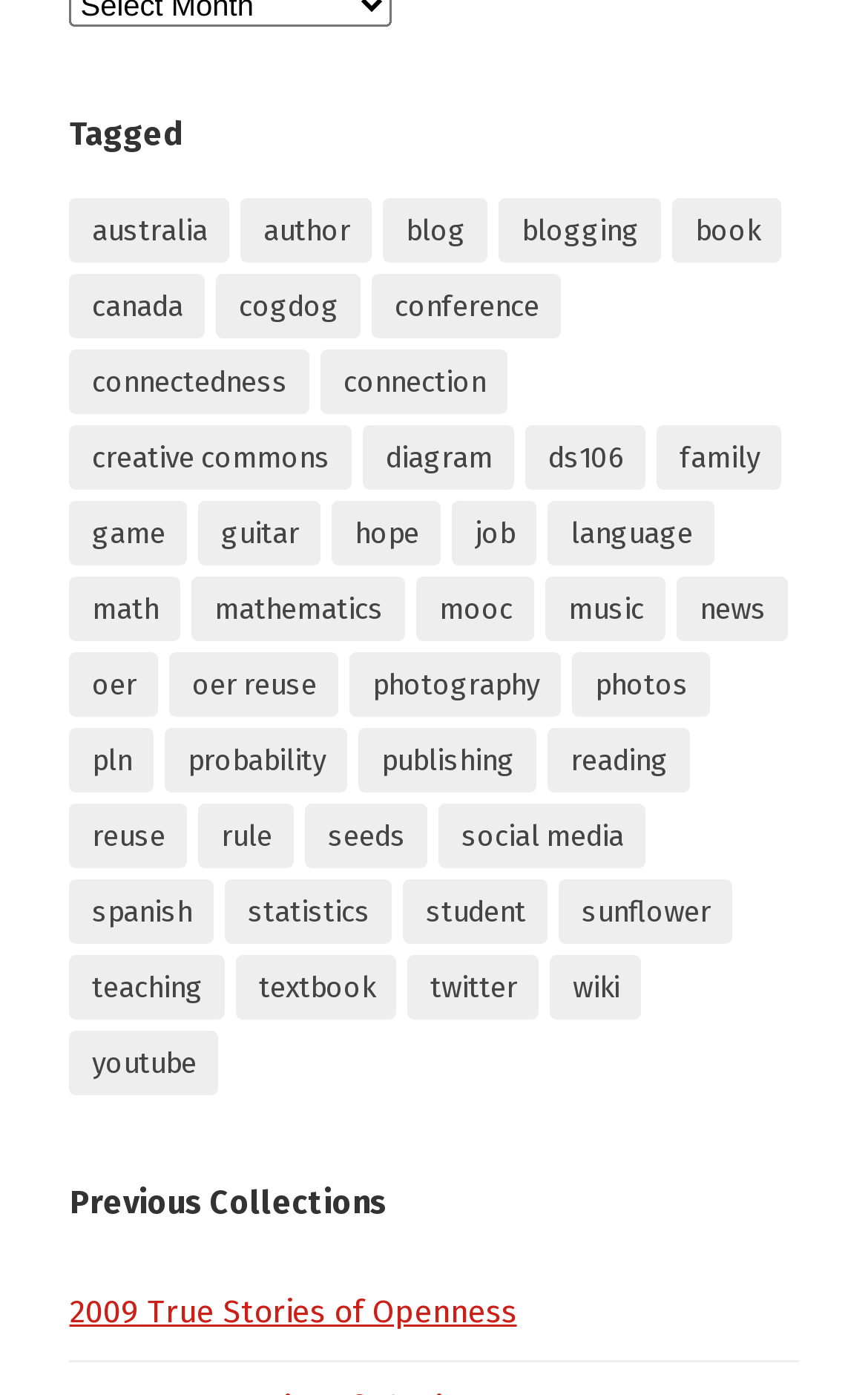Determine the coordinates of the bounding box for the clickable area needed to execute this instruction: "Browse the '2009 True Stories of Openness' collection".

[0.08, 0.928, 0.595, 0.955]